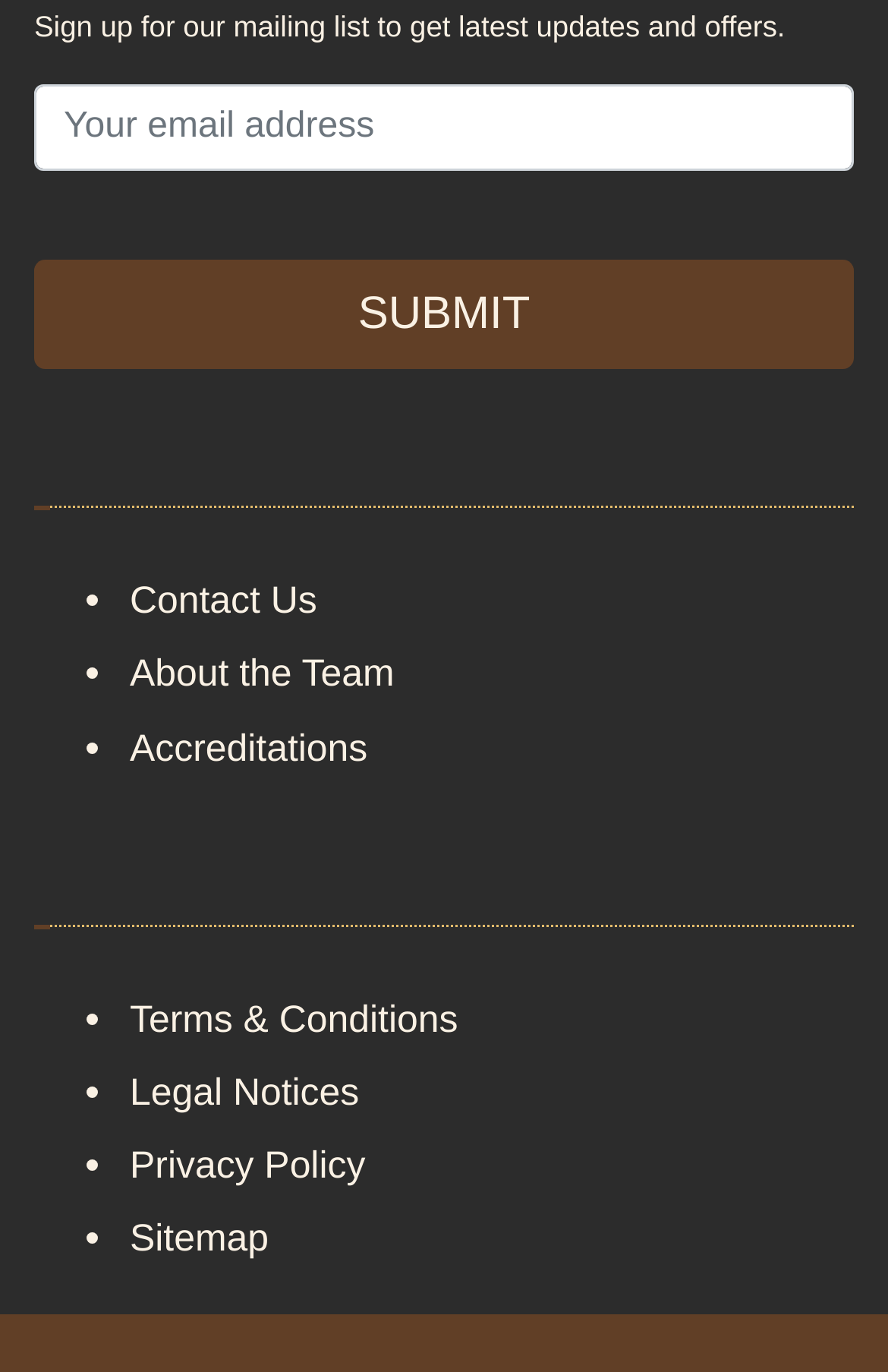Can you show the bounding box coordinates of the region to click on to complete the task described in the instruction: "View terms and conditions"?

[0.146, 0.727, 0.516, 0.758]